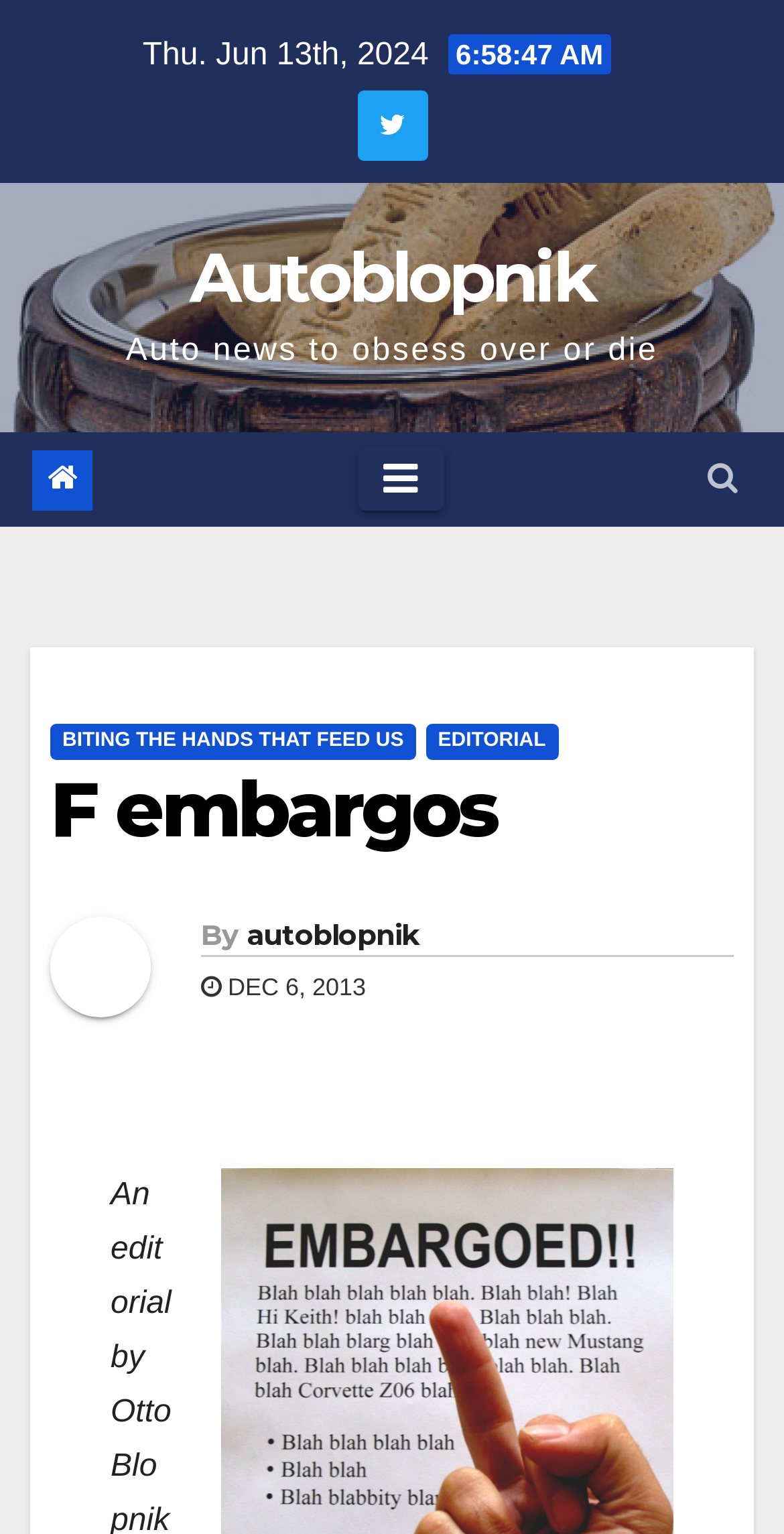What is the date mentioned at the top?
Please provide a detailed answer to the question.

I found the date 'Thu. Jun 13th, 2024' at the top of the webpage, which is a static text element with bounding box coordinates [0.182, 0.025, 0.558, 0.047].